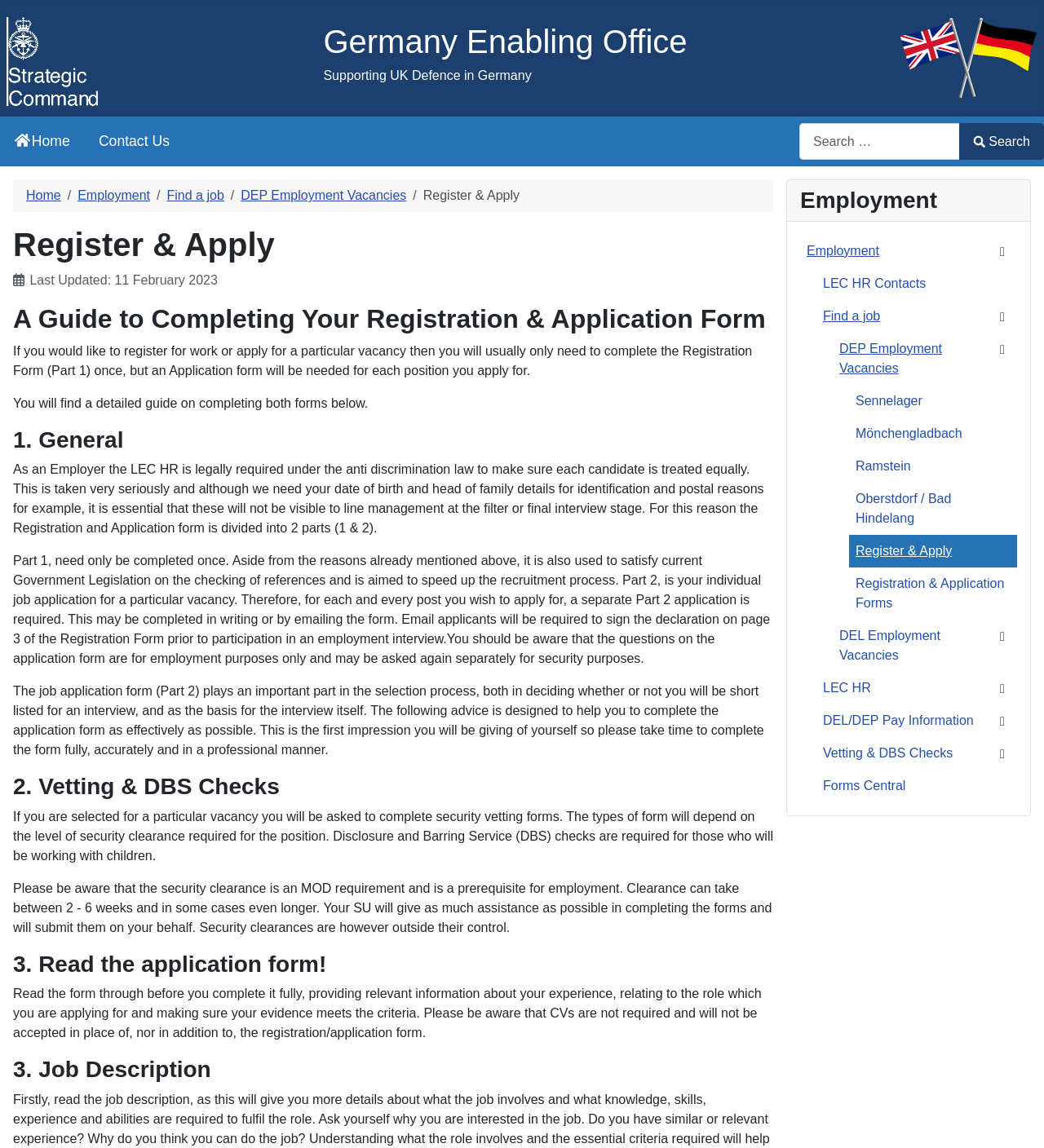Provide your answer to the question using just one word or phrase: What is required for those who will be working with children?

DBS checks